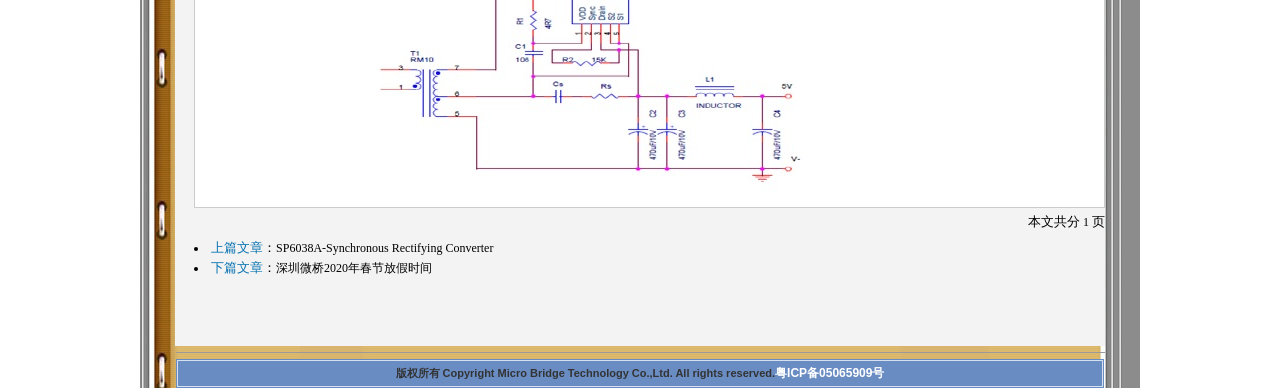What is the title of the previous article?
Based on the image content, provide your answer in one word or a short phrase.

SP6038A-Synchronous Rectifying Converter